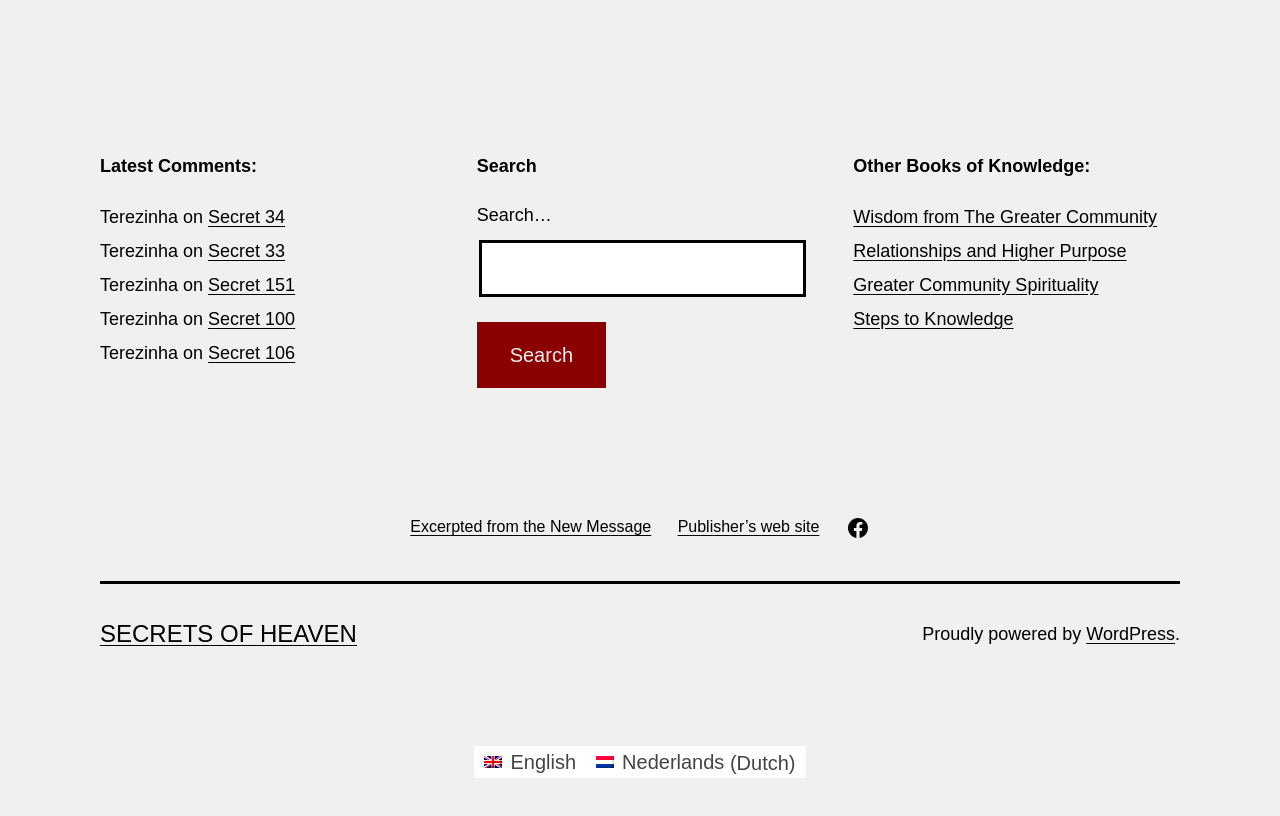Please respond to the question with a concise word or phrase:
How many latest comments are shown?

5